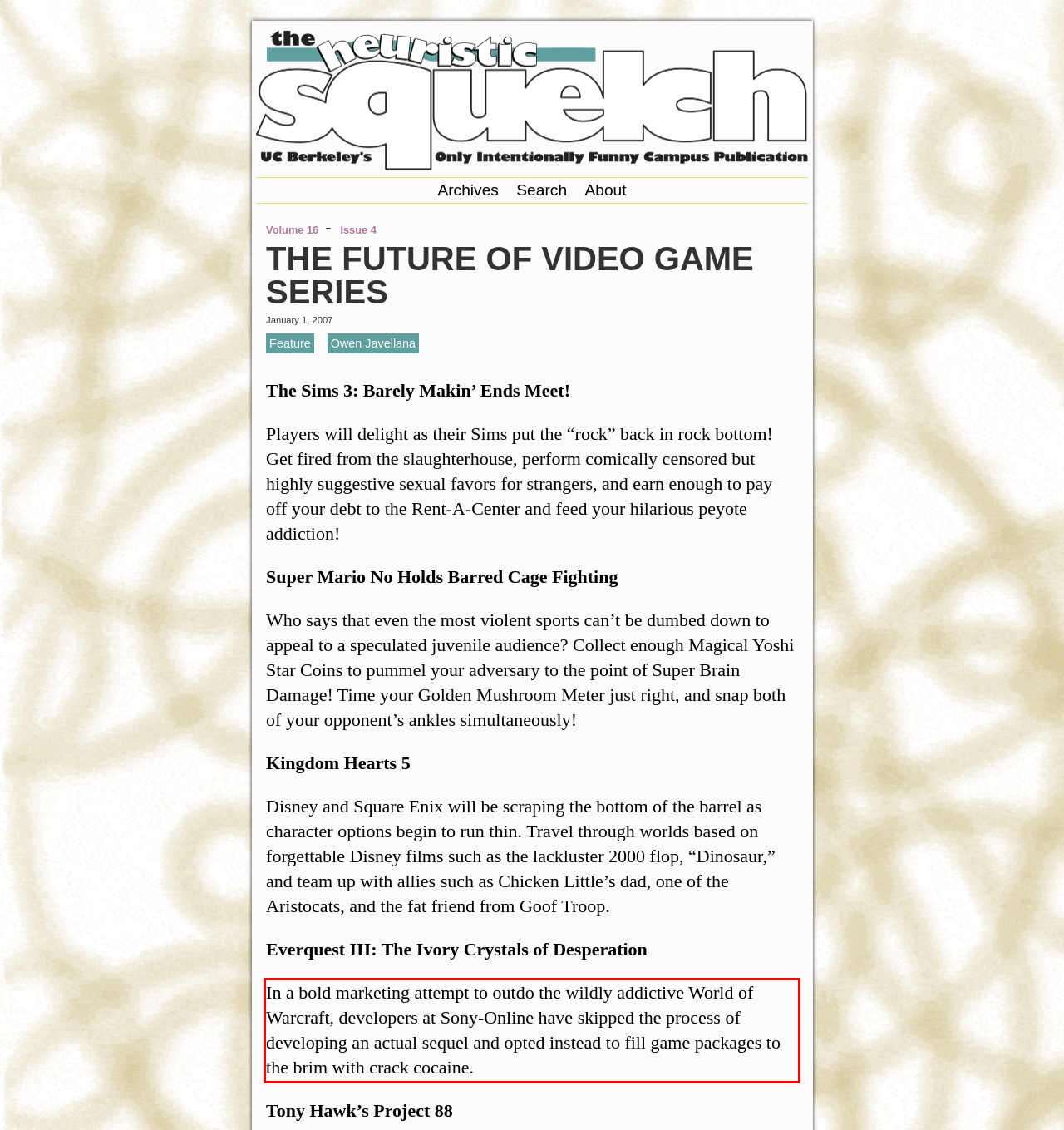Please look at the webpage screenshot and extract the text enclosed by the red bounding box.

In a bold marketing attempt to outdo the wildly addictive World of Warcraft, developers at Sony-Online have skipped the process of developing an actual sequel and opted instead to fill game packages to the brim with crack cocaine.